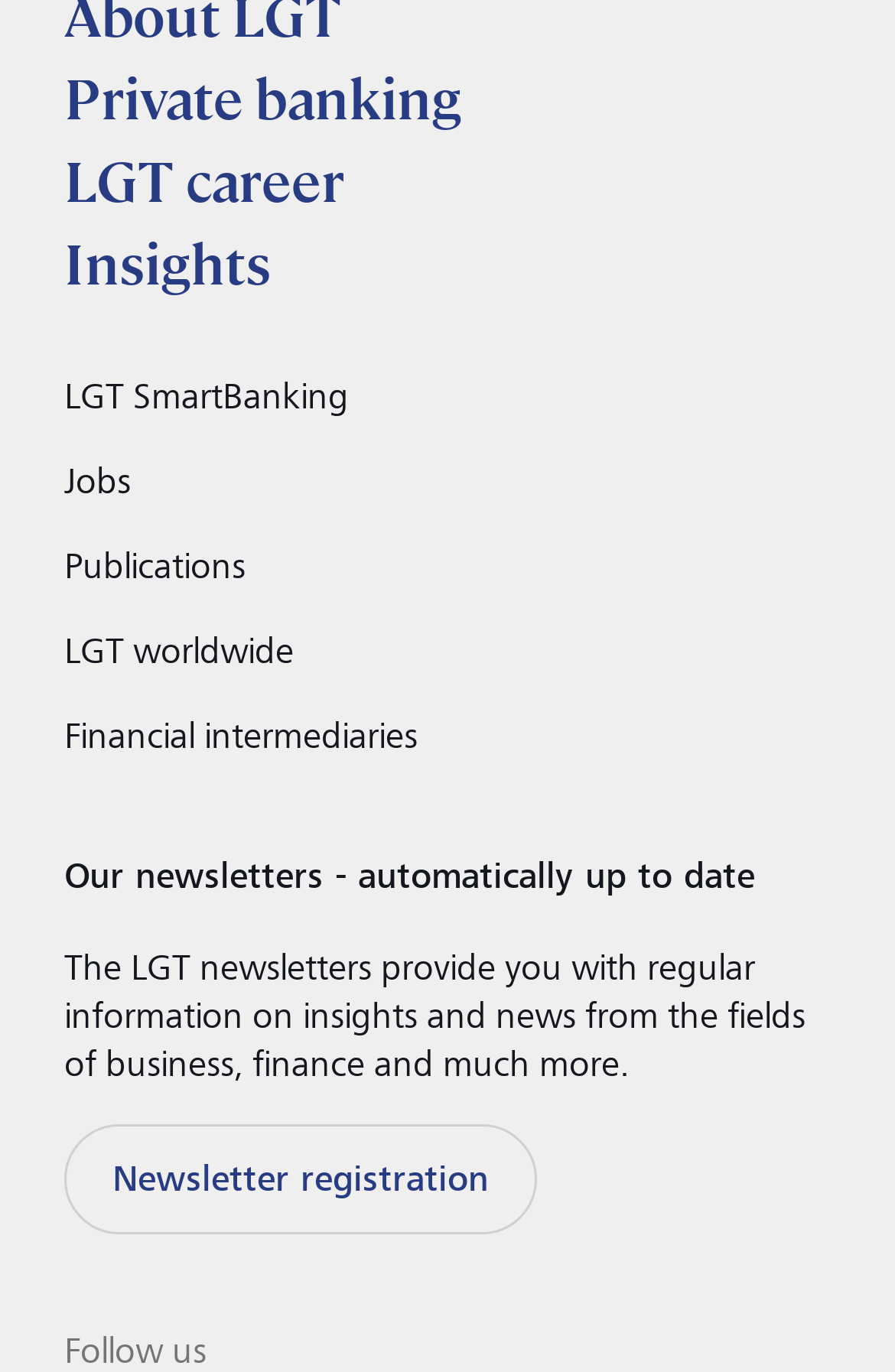Kindly respond to the following question with a single word or a brief phrase: 
What is the first link on the webpage?

Private banking